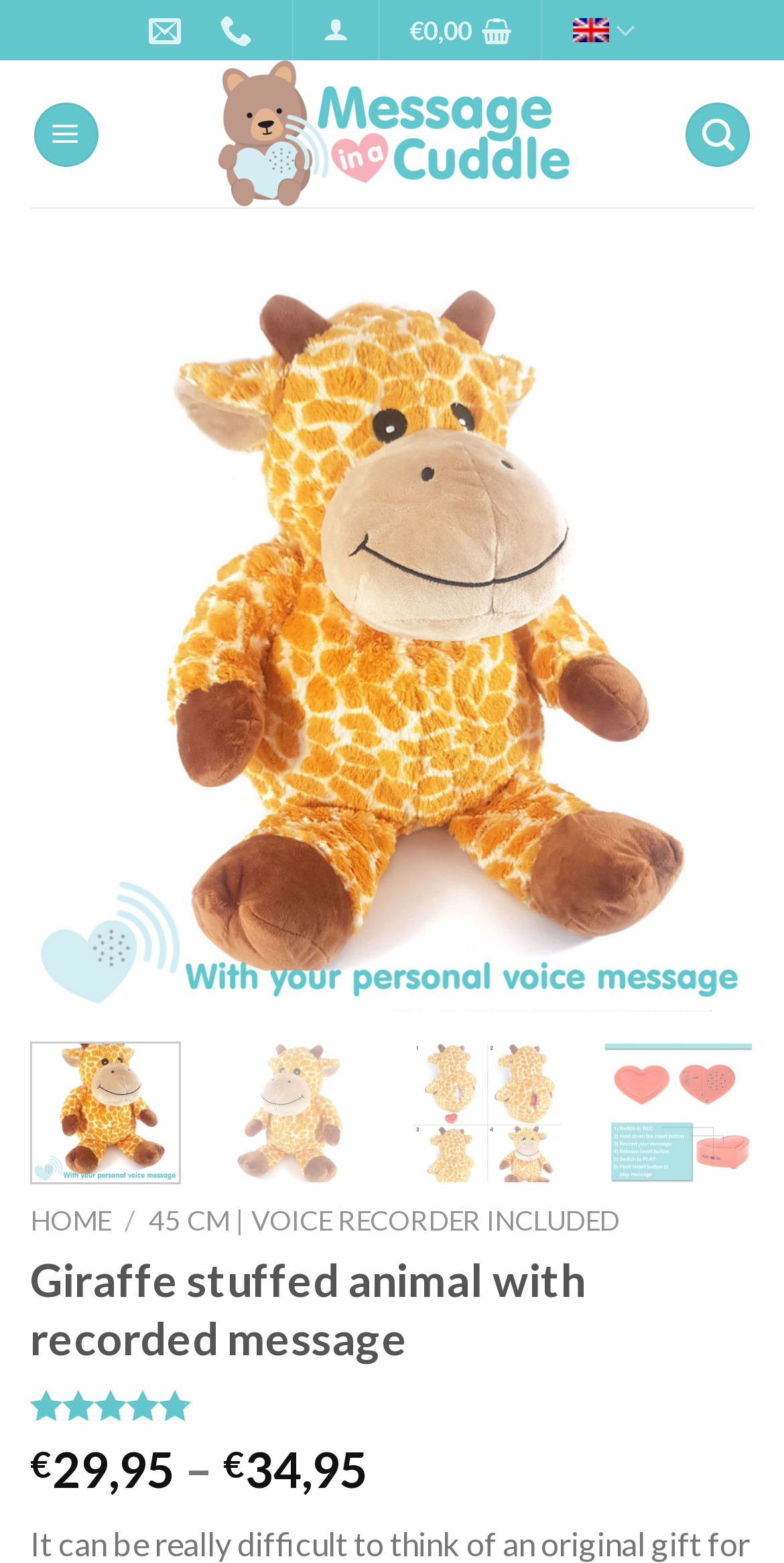What is the size of the giraffe stuffed animal?
Please provide a single word or phrase answer based on the image.

45 CM